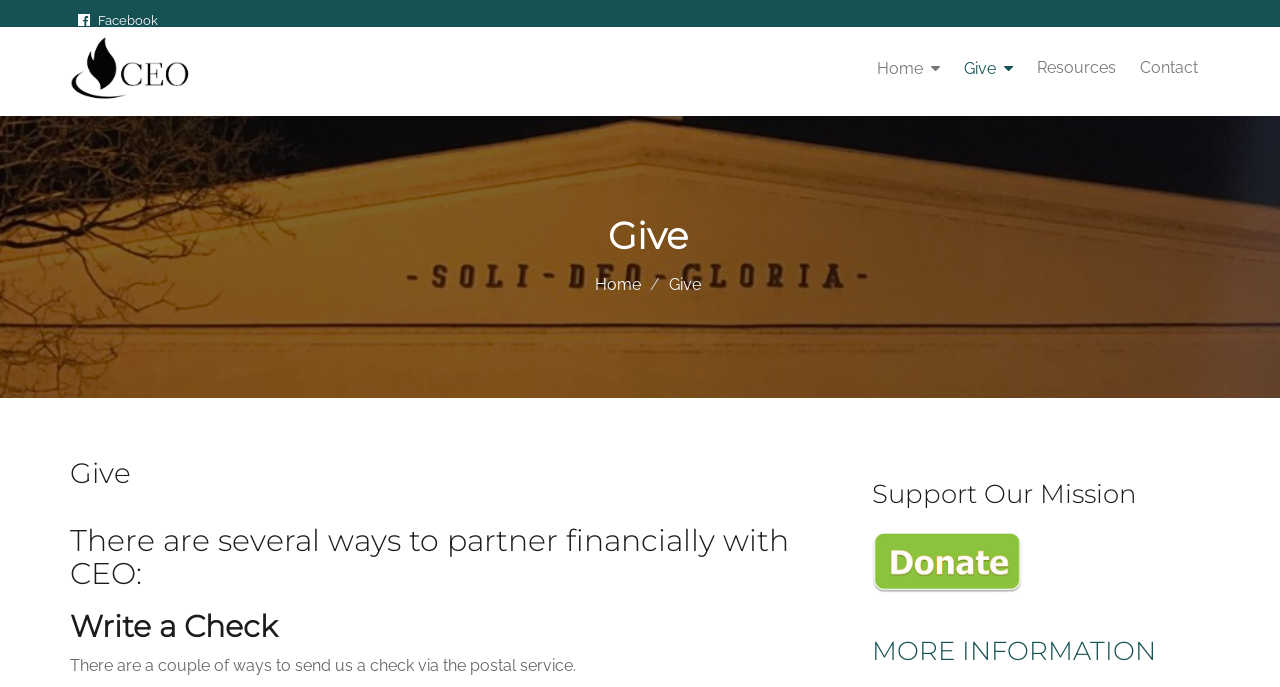Please provide the bounding box coordinates for the element that needs to be clicked to perform the following instruction: "Learn about giving". The coordinates should be given as four float numbers between 0 and 1, i.e., [left, top, right, bottom].

[0.055, 0.314, 0.957, 0.374]